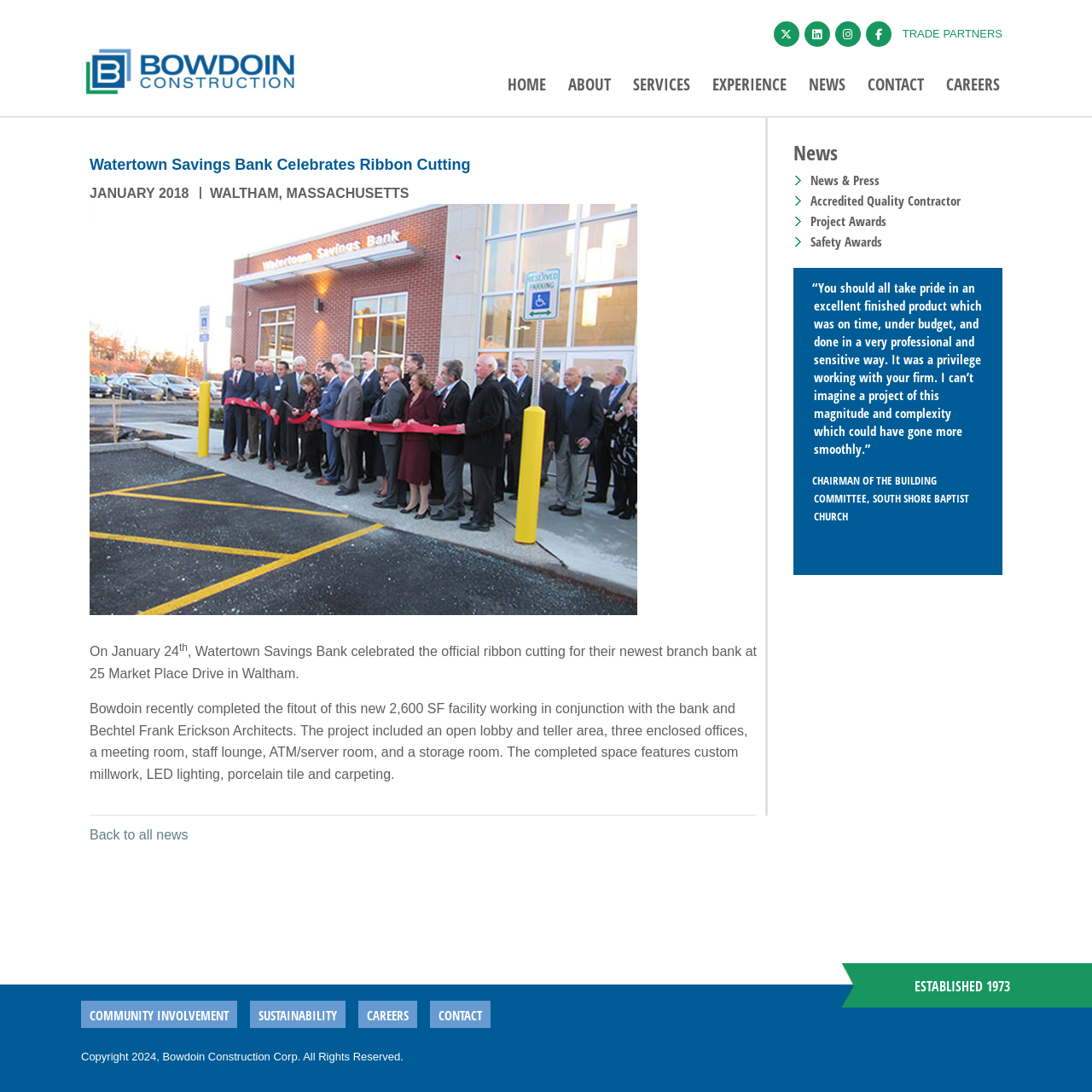What is the name of the architect that worked with Bowdoin?
Craft a detailed and extensive response to the question.

The answer can be found in the article section of the webpage, where it is stated that 'Bowdoin recently completed the fitout of this new 2,600 SF facility working in conjunction with the bank and Bechtel Frank Erickson Architects.'